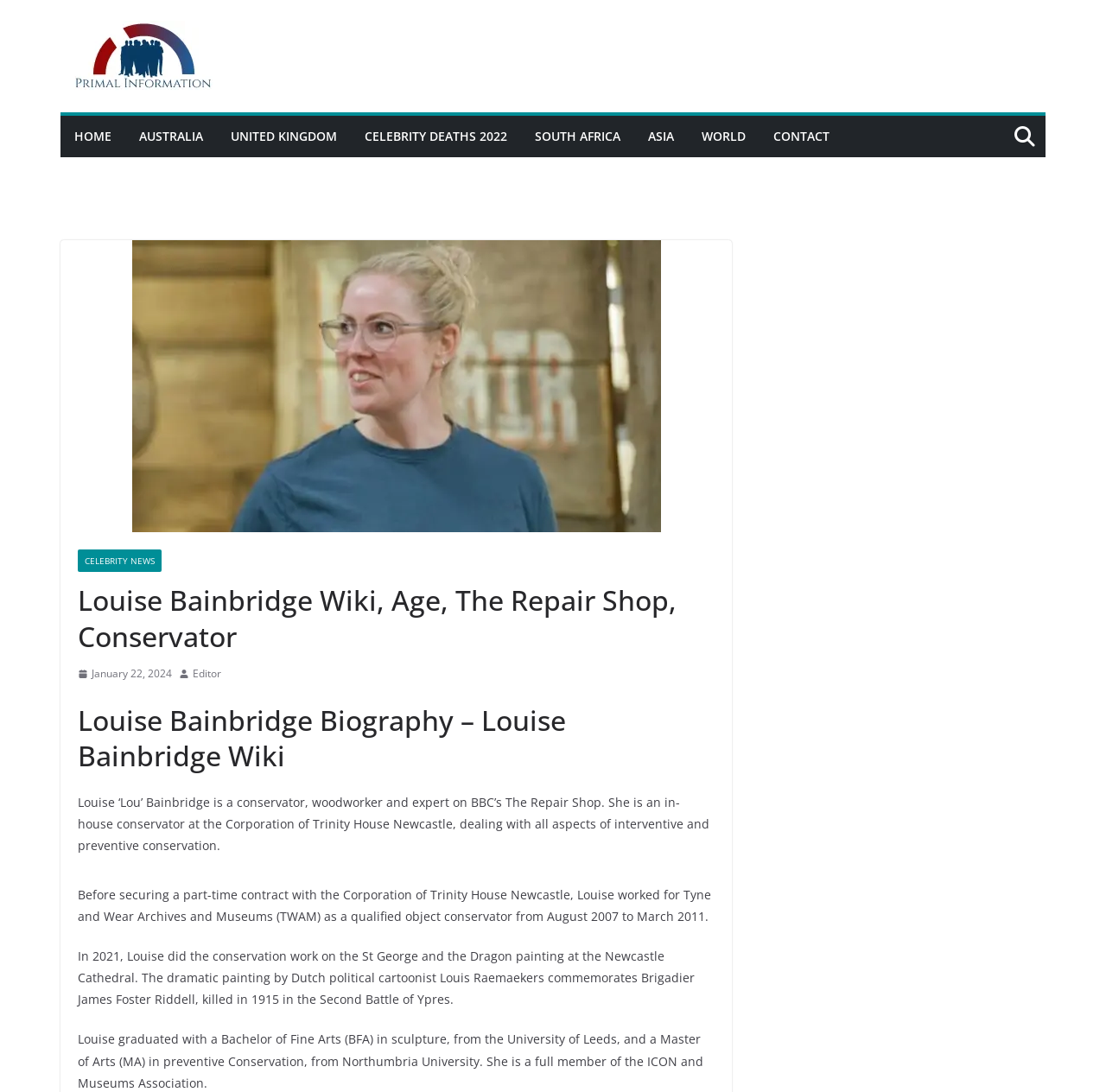Locate the bounding box coordinates of the clickable area needed to fulfill the instruction: "View Louise Bainbridge's image".

[0.119, 0.22, 0.597, 0.487]